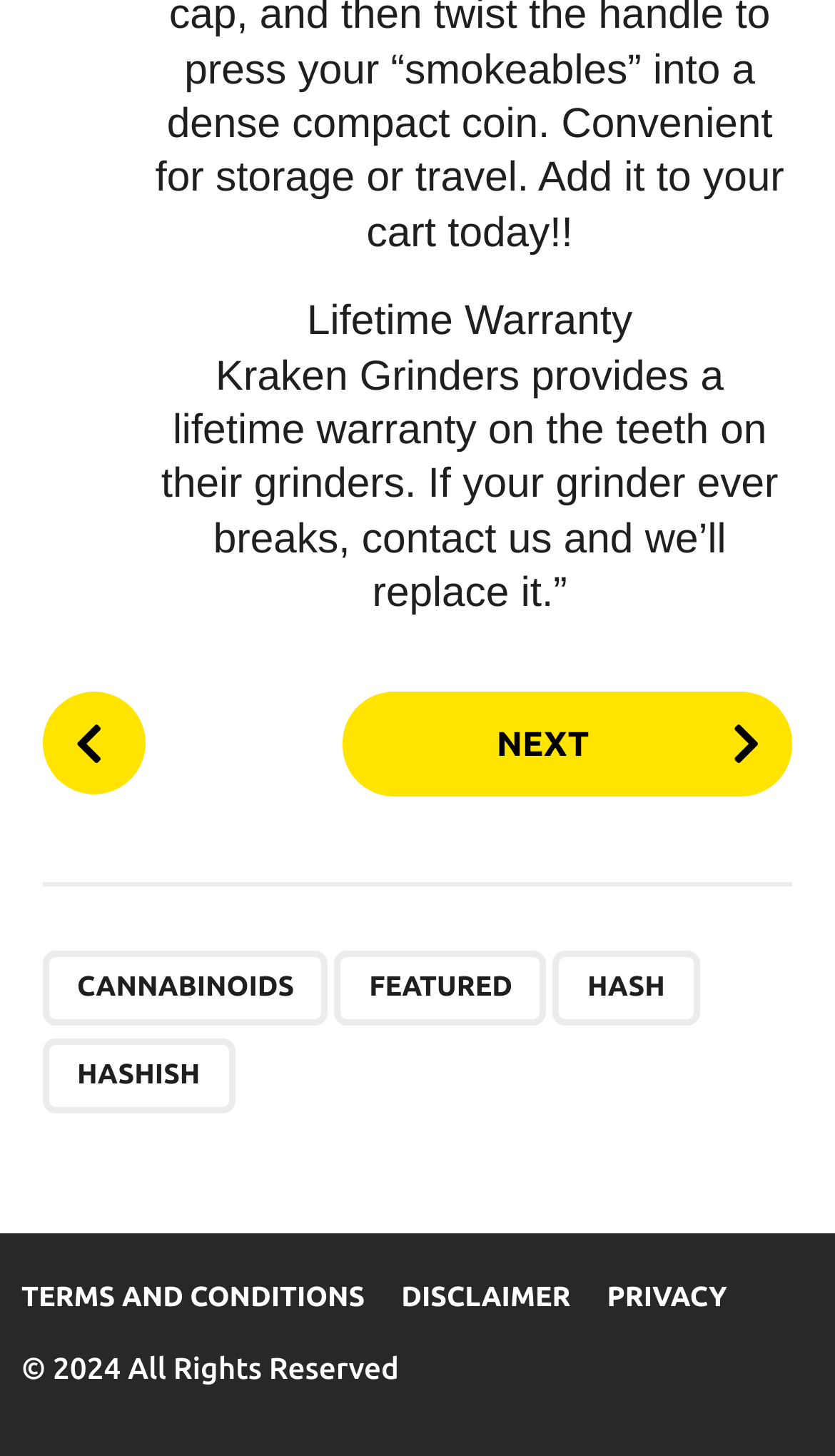Locate the bounding box coordinates of the element that needs to be clicked to carry out the instruction: "View TERMS AND CONDITIONS". The coordinates should be given as four float numbers ranging from 0 to 1, i.e., [left, top, right, bottom].

[0.026, 0.881, 0.437, 0.902]